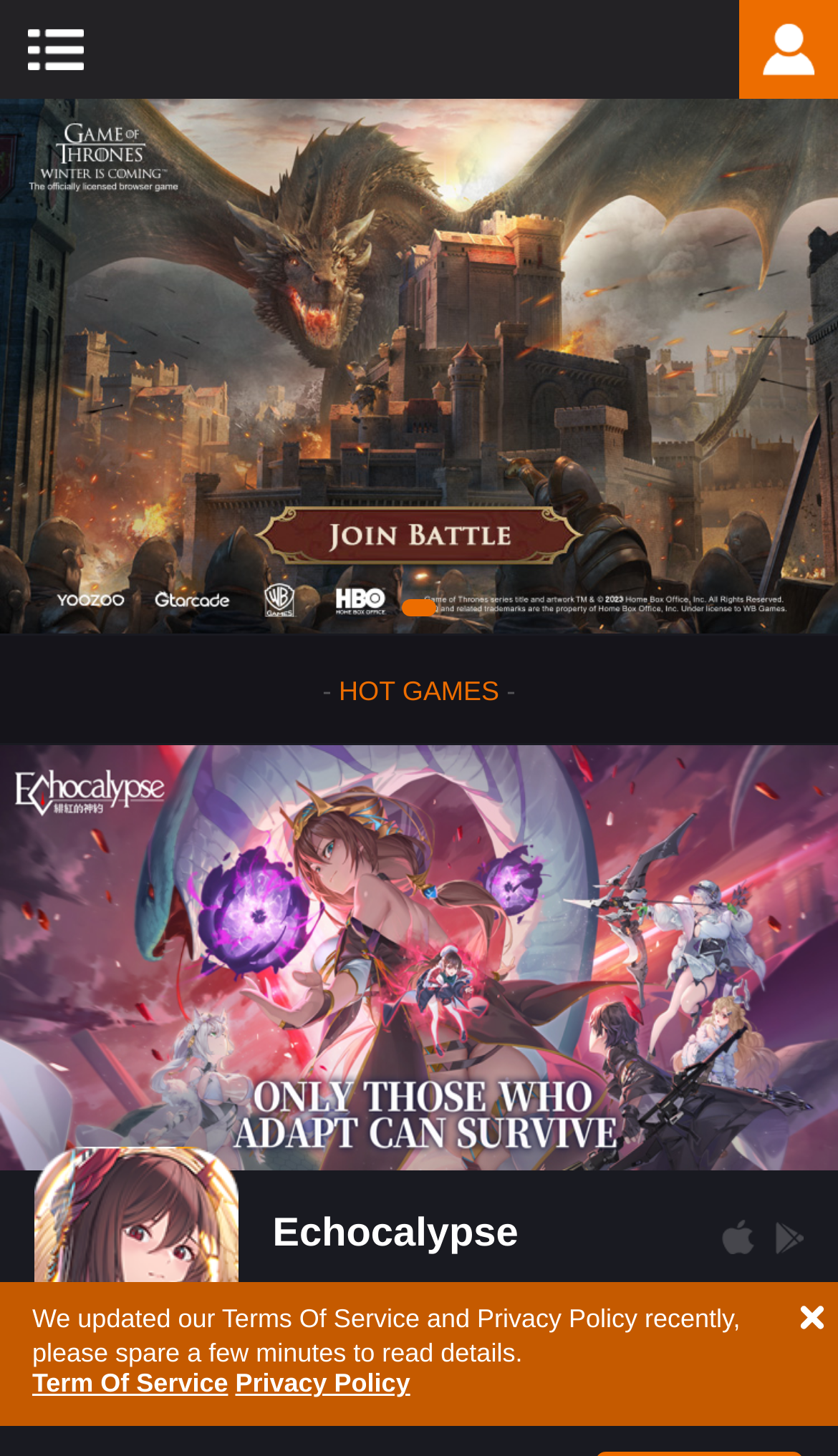Respond to the following question with a brief word or phrase:
How many game items are displayed on the webpage?

At least 1